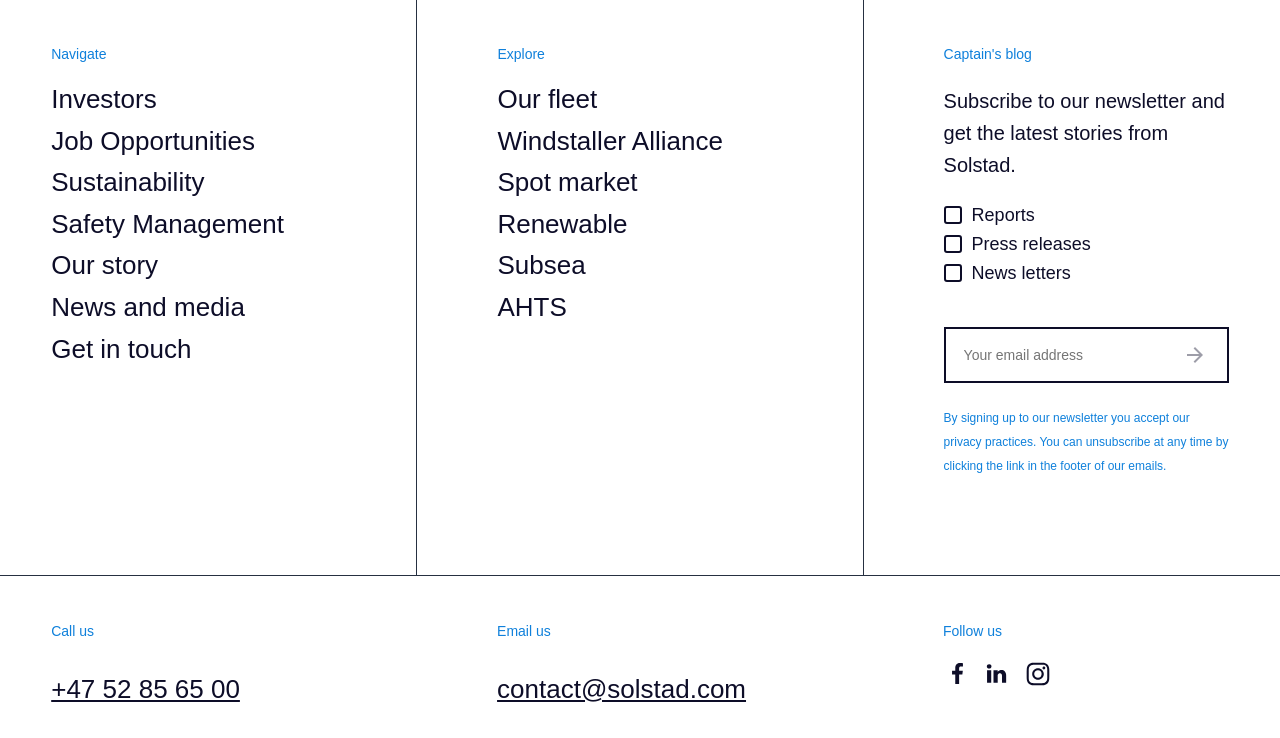Please find the bounding box coordinates (top-left x, top-left y, bottom-right x, bottom-right y) in the screenshot for the UI element described as follows: Renewable

[0.389, 0.283, 0.49, 0.324]